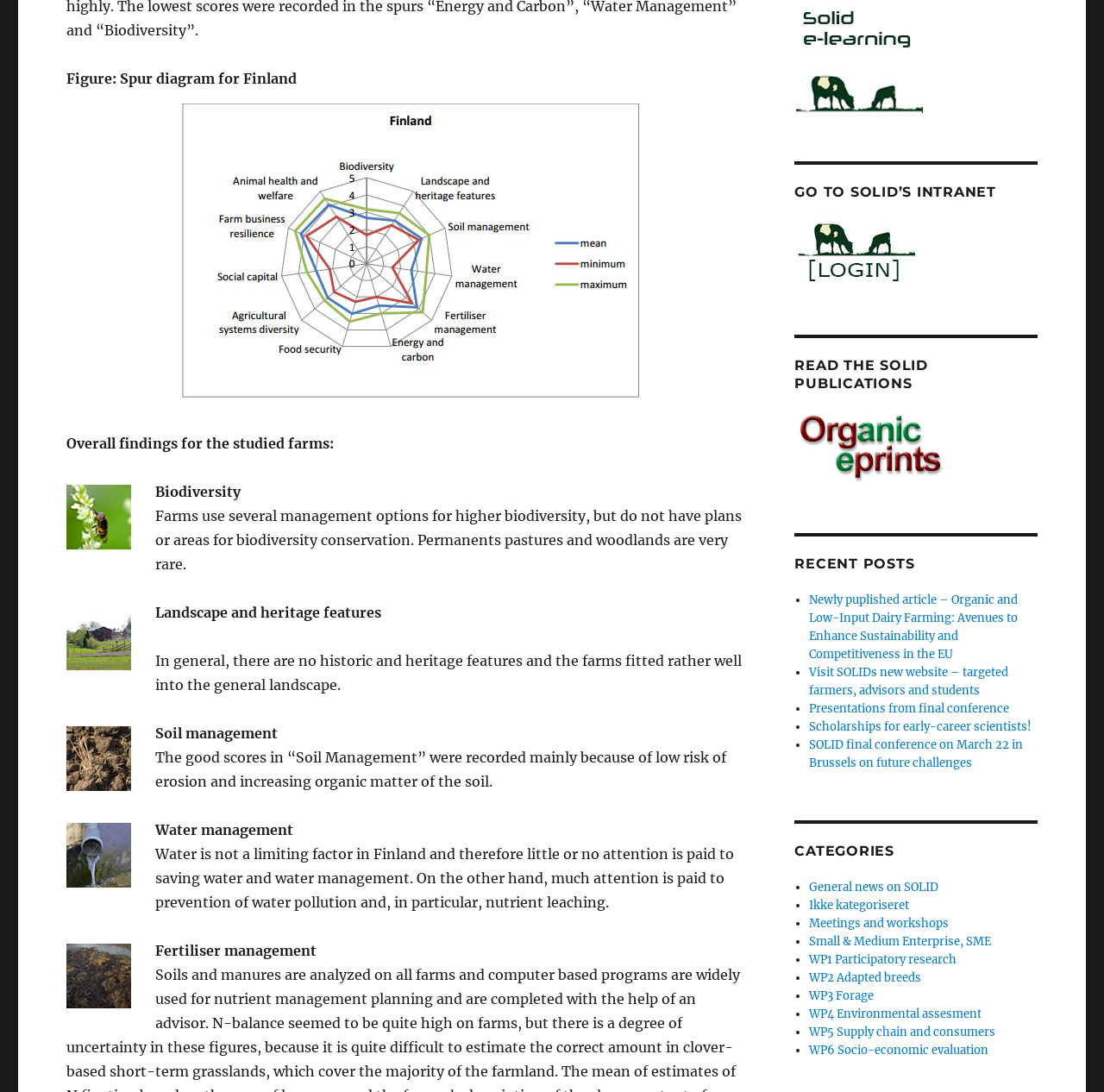What is the title of the figure?
Examine the webpage screenshot and provide an in-depth answer to the question.

The title of the figure can be found in the StaticText element with ID 224, which is 'Figure: Spur diagram for Finland'.